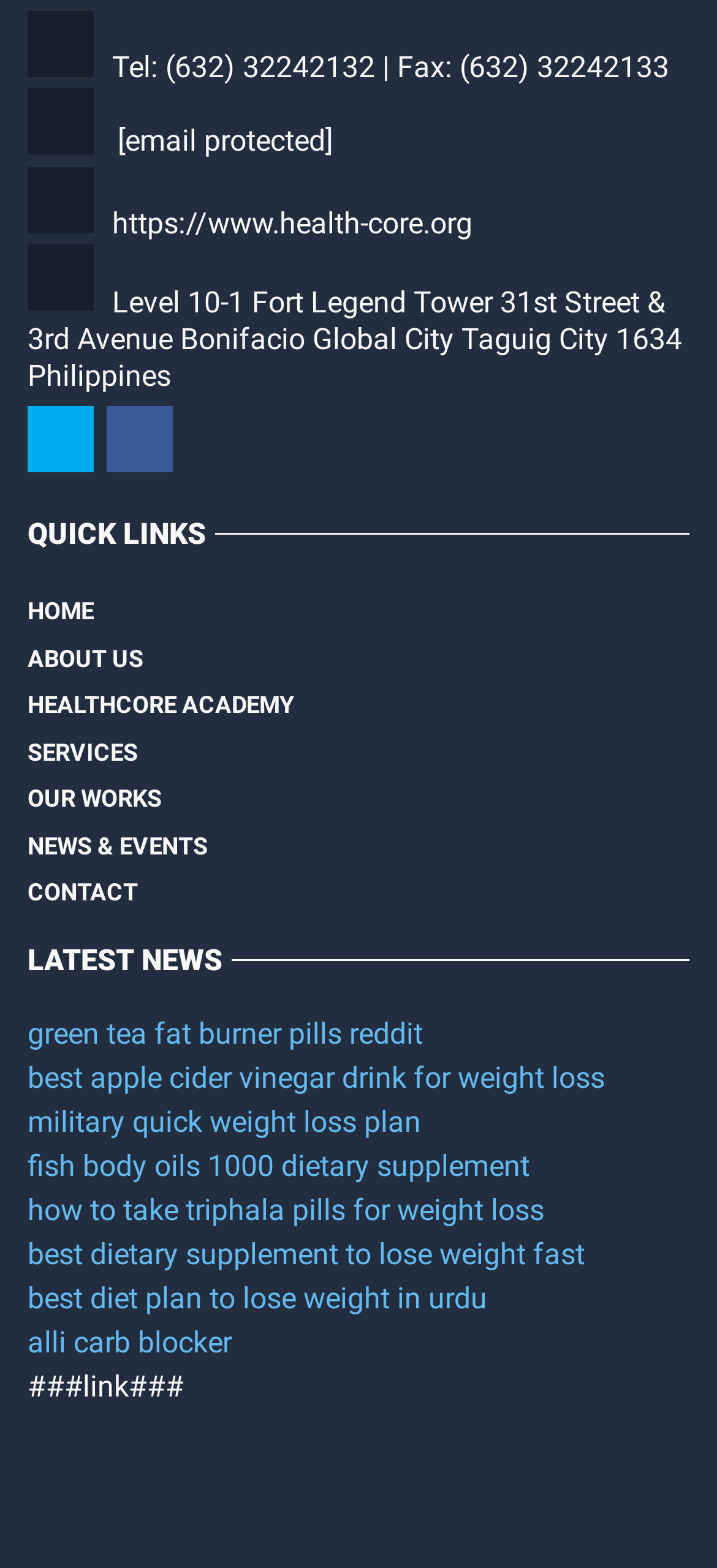Can you determine the bounding box coordinates of the area that needs to be clicked to fulfill the following instruction: "go to the home page"?

[0.038, 0.375, 0.131, 0.405]